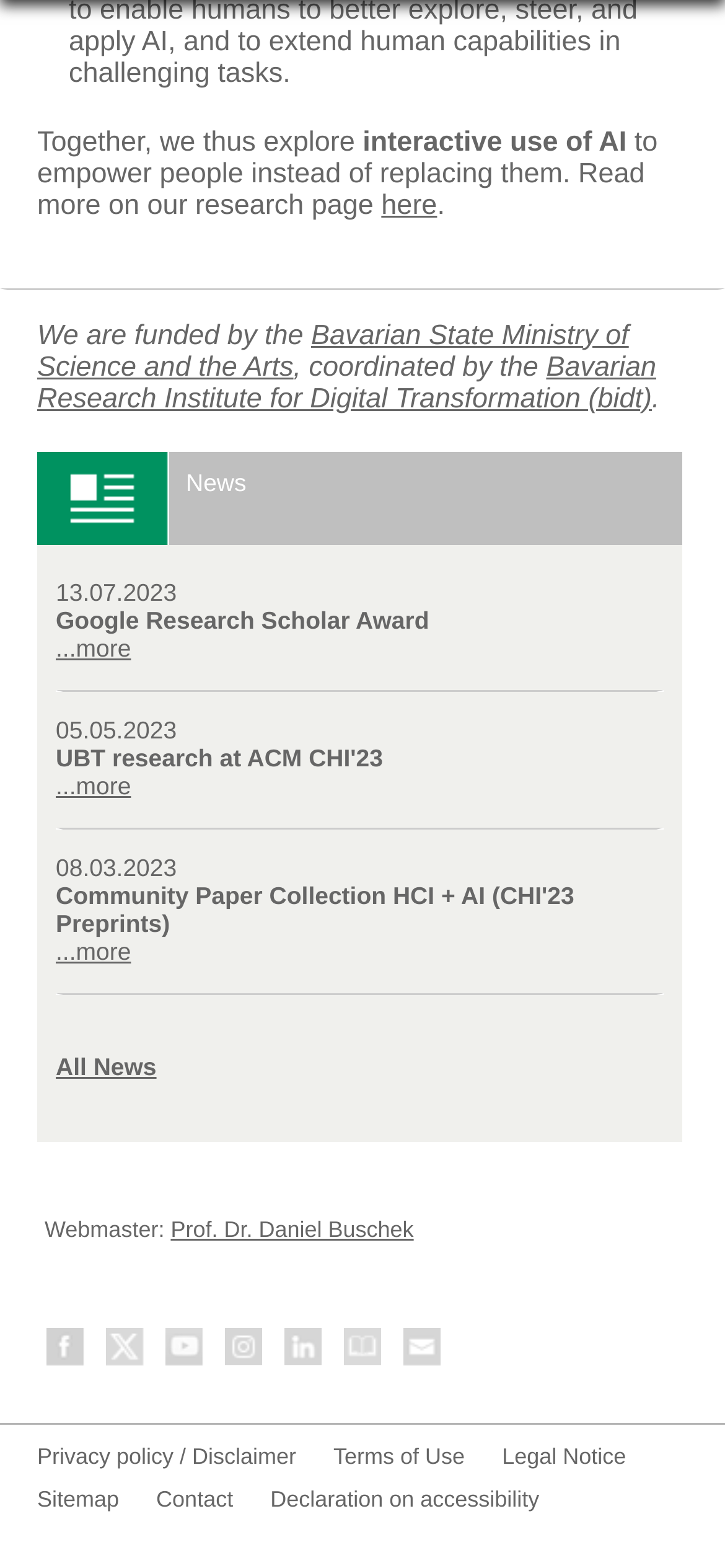What is the name of the research institute funding this webpage?
Please give a detailed and elaborate answer to the question based on the image.

The name of the research institute funding this webpage is the Bavarian Research Institute for Digital Transformation (bidt), as indicated by the text 'coordinated by the Bavarian Research Institute for Digital Transformation (bidt)' in the middle of the page.